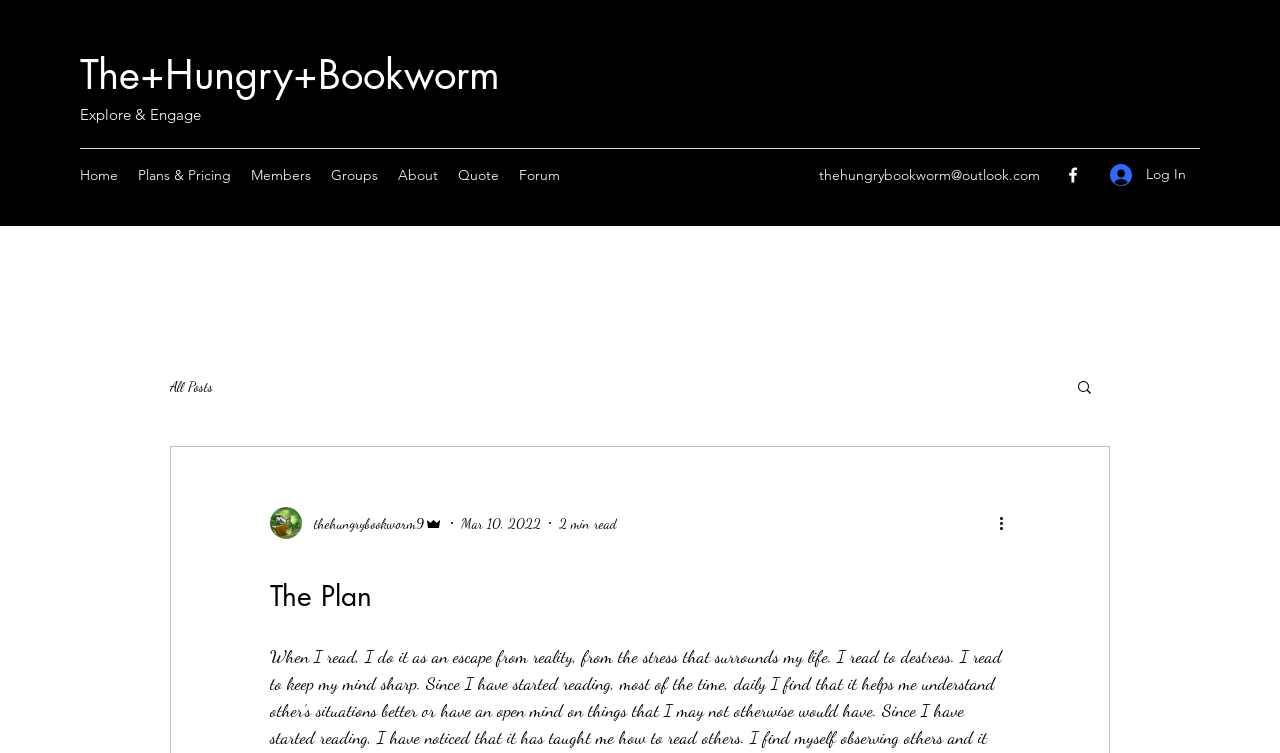Bounding box coordinates are specified in the format (top-left x, top-left y, bottom-right x, bottom-right y). All values are floating point numbers bounded between 0 and 1. Please provide the bounding box coordinate of the region this sentence describes: Plans & Pricing

[0.1, 0.212, 0.188, 0.252]